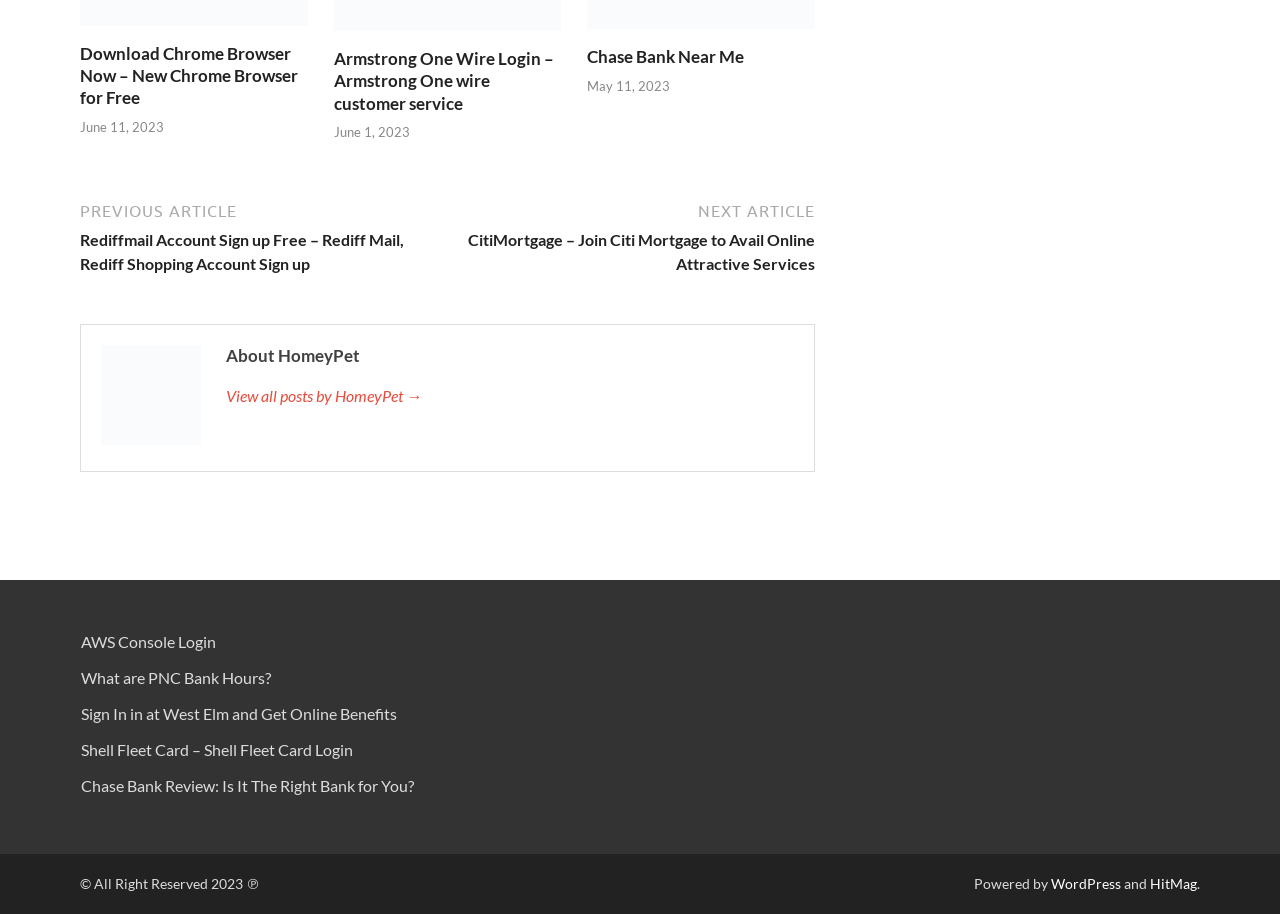With reference to the image, please provide a detailed answer to the following question: How many headings are there on the webpage?

I counted the heading elements on the webpage and found four headings: 'Download Chrome Browser Now – New Chrome Browser for Free', 'Armstrong One Wire Login – Armstrong One wire customer service', 'Chase Bank Near Me', and 'About HomeyPet'.